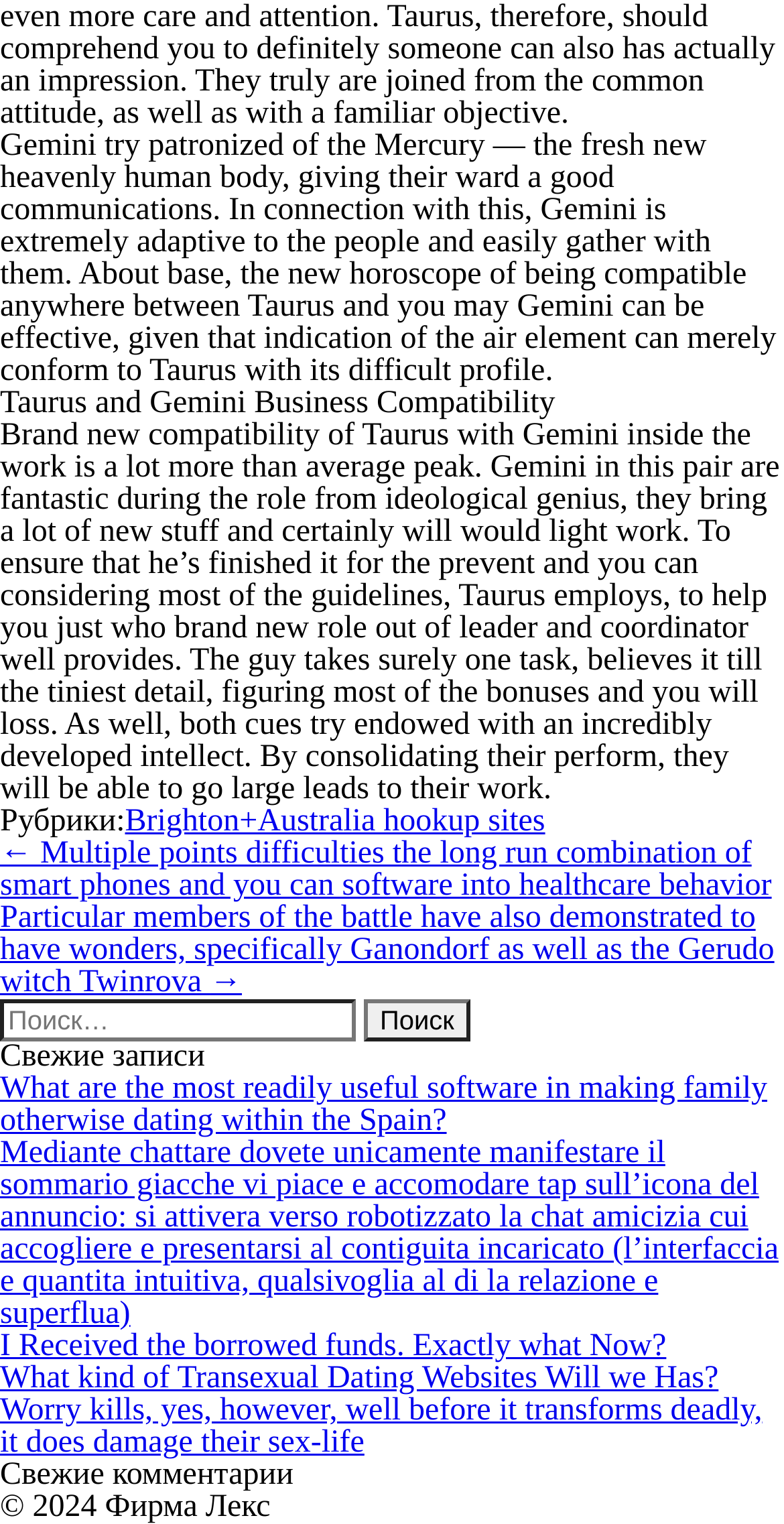Locate the bounding box coordinates of the element you need to click to accomplish the task described by this instruction: "explore memoir".

None